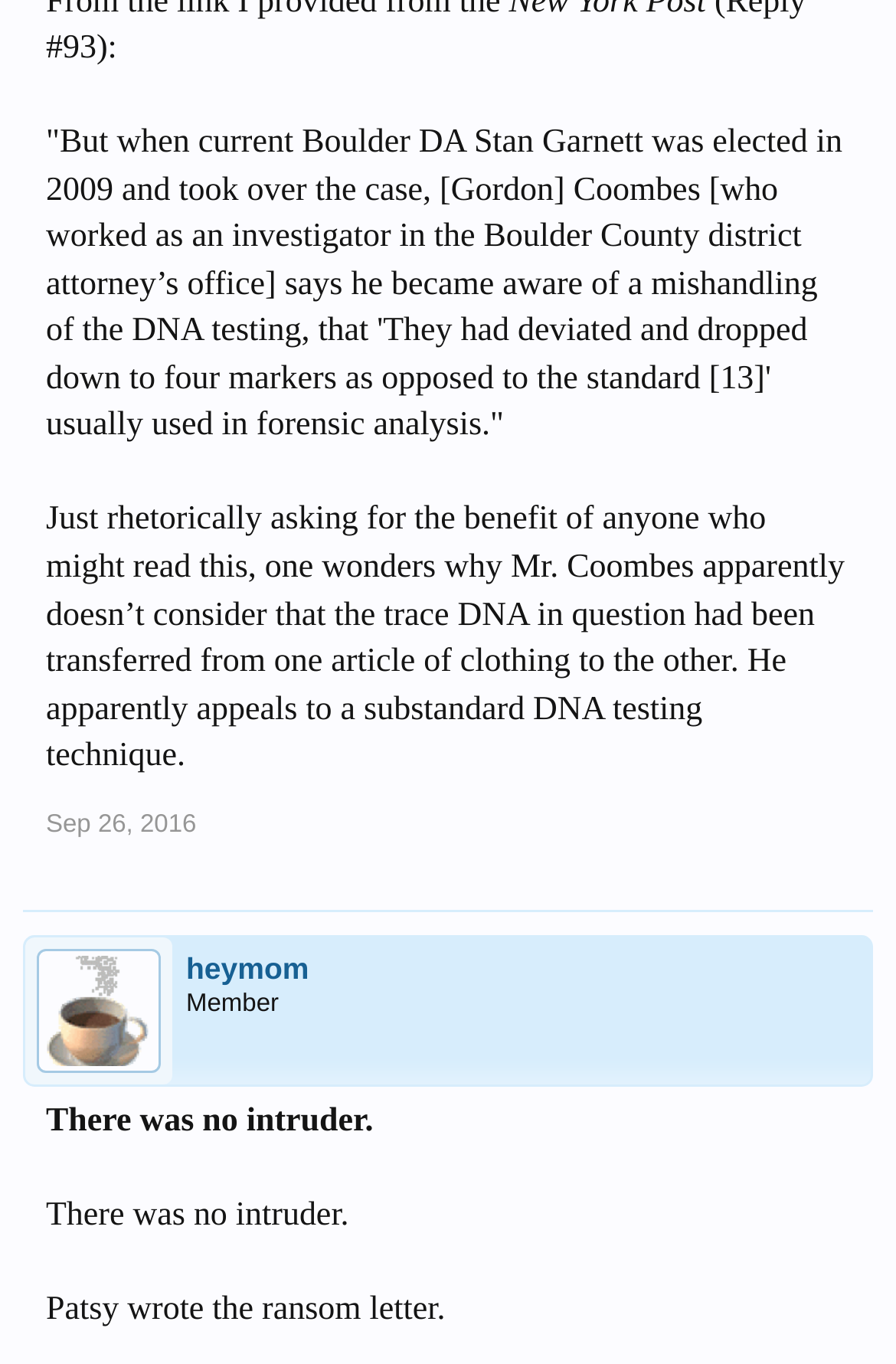Based on the element description: "3", identify the UI element and provide its bounding box coordinates. Use four float numbers between 0 and 1, [left, top, right, bottom].

[0.264, 0.554, 0.318, 0.584]